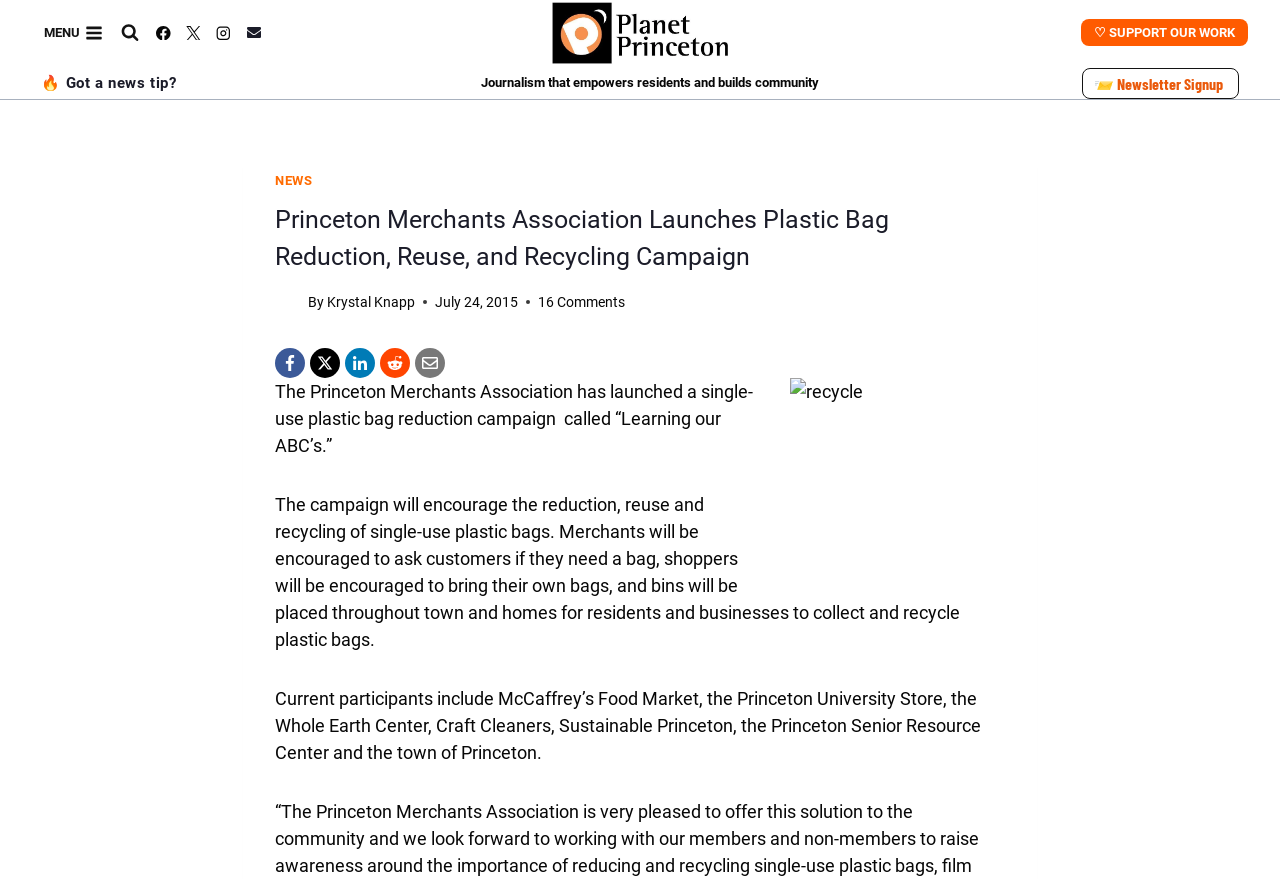Kindly determine the bounding box coordinates for the area that needs to be clicked to execute this instruction: "Read the news article".

[0.215, 0.228, 0.785, 0.312]